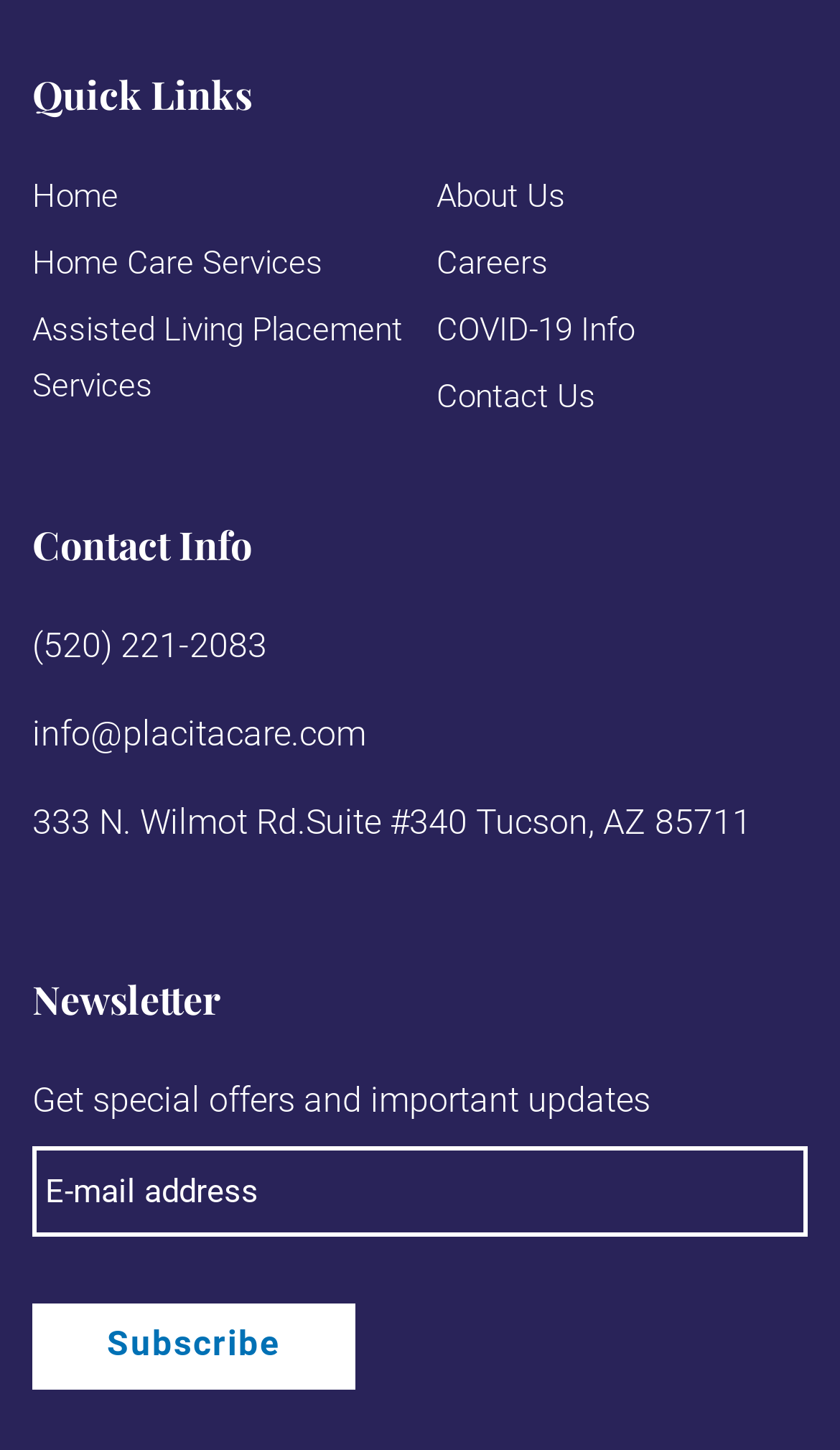Provide the bounding box coordinates for the UI element that is described by this text: "About Us". The coordinates should be in the form of four float numbers between 0 and 1: [left, top, right, bottom].

[0.519, 0.122, 0.673, 0.149]